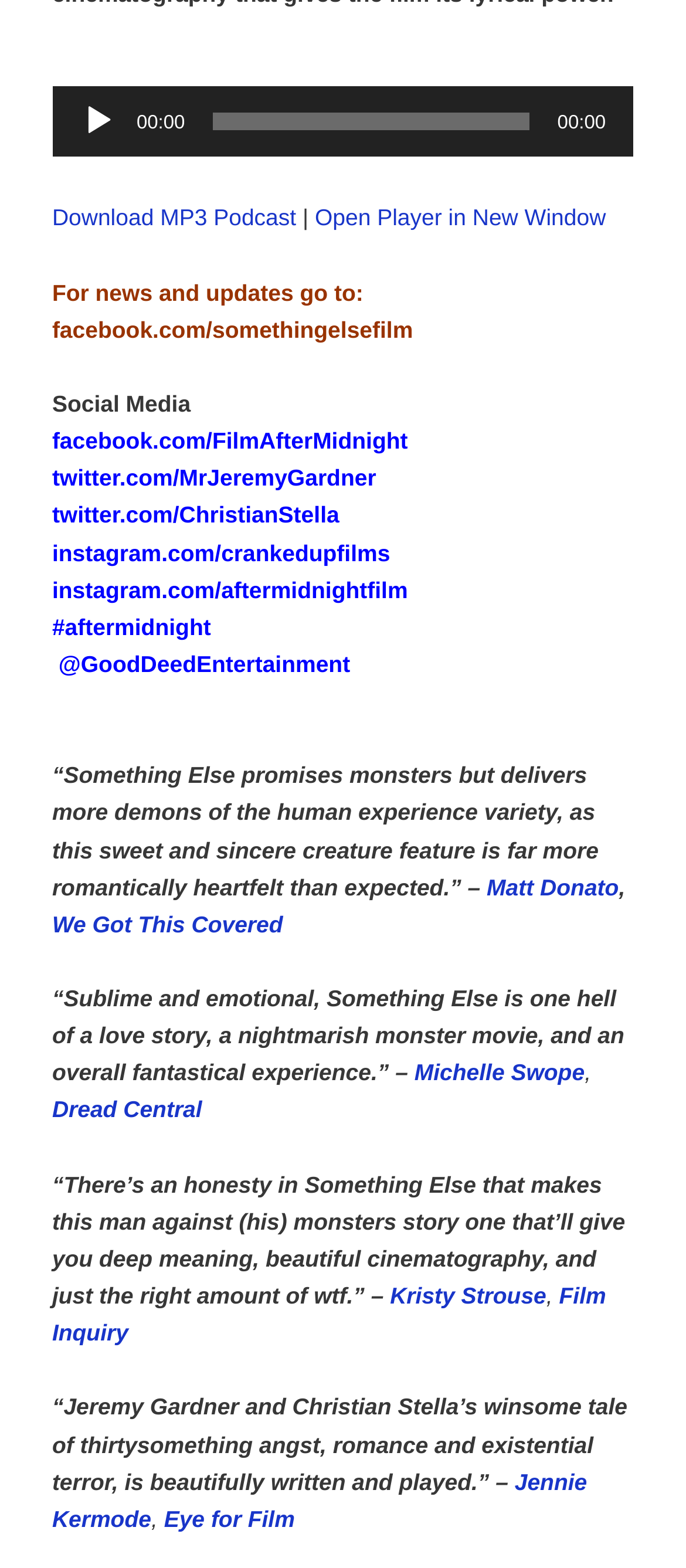Determine the bounding box coordinates of the clickable region to follow the instruction: "Open Player in New Window".

[0.459, 0.131, 0.883, 0.147]